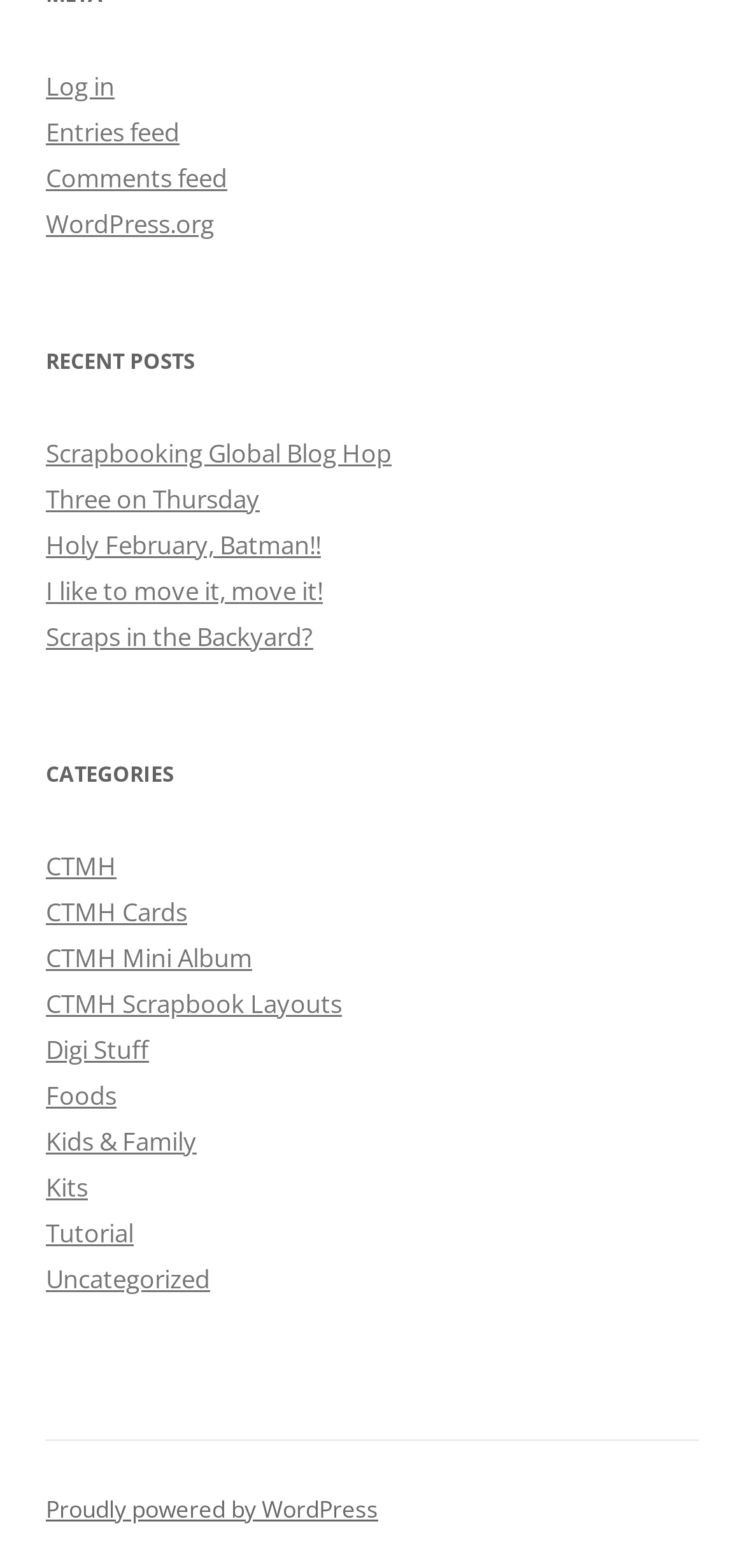Determine the bounding box coordinates for the clickable element required to fulfill the instruction: "View recent posts". Provide the coordinates as four float numbers between 0 and 1, i.e., [left, top, right, bottom].

[0.062, 0.216, 0.938, 0.245]